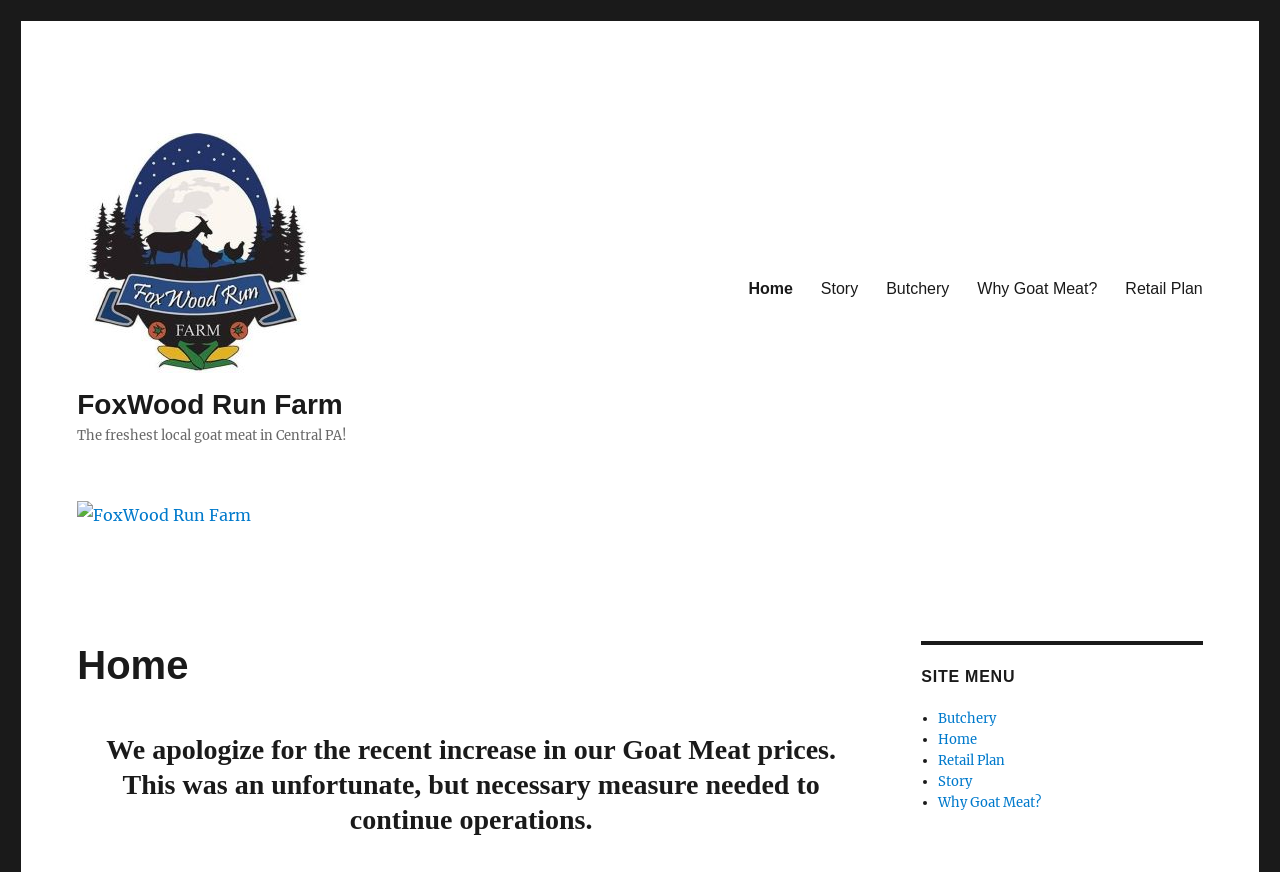What is the name of the farm? Look at the image and give a one-word or short phrase answer.

FoxWood Run Farm